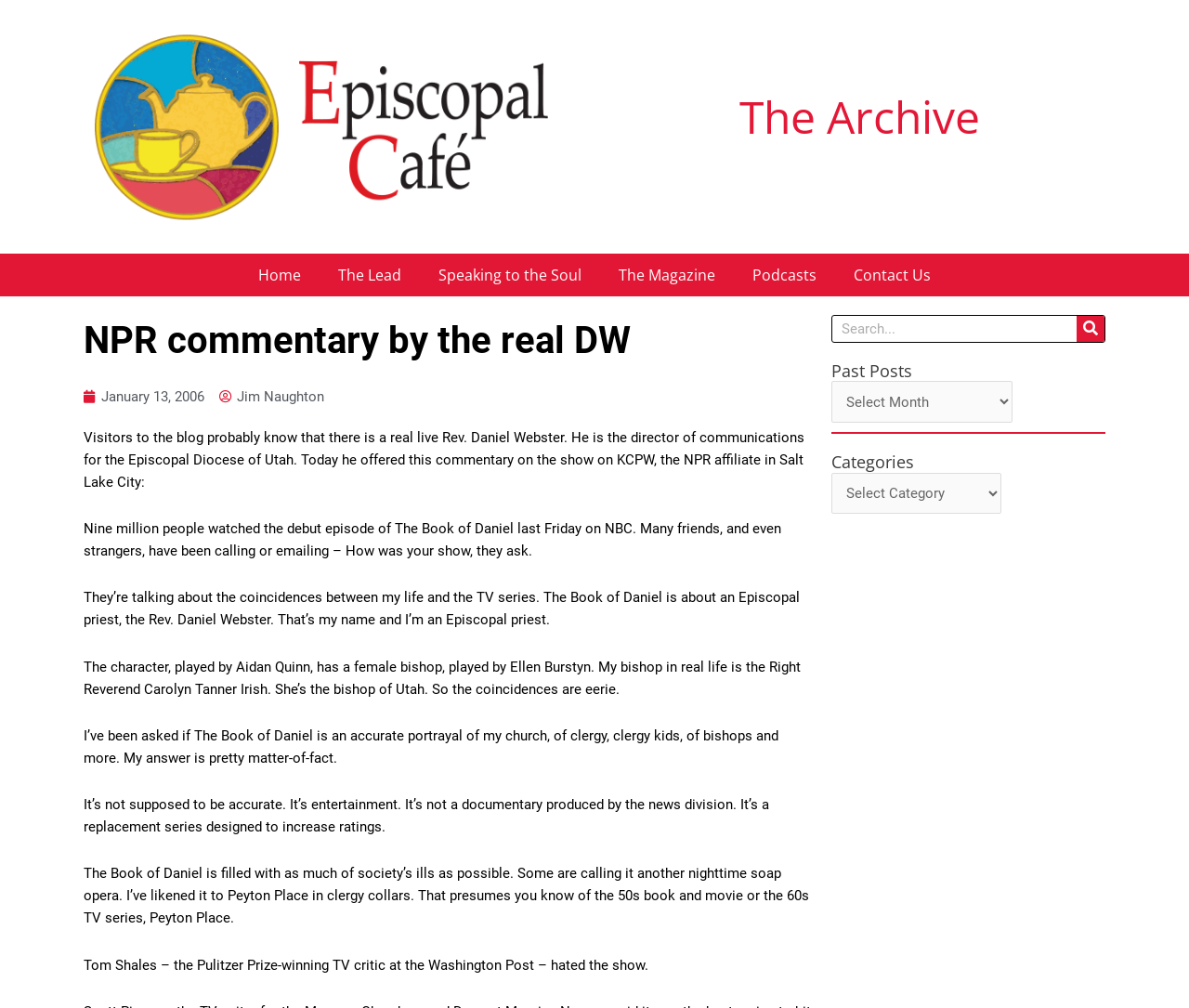Provide the bounding box coordinates of the area you need to click to execute the following instruction: "View 'The Lead' page".

[0.269, 0.251, 0.353, 0.294]